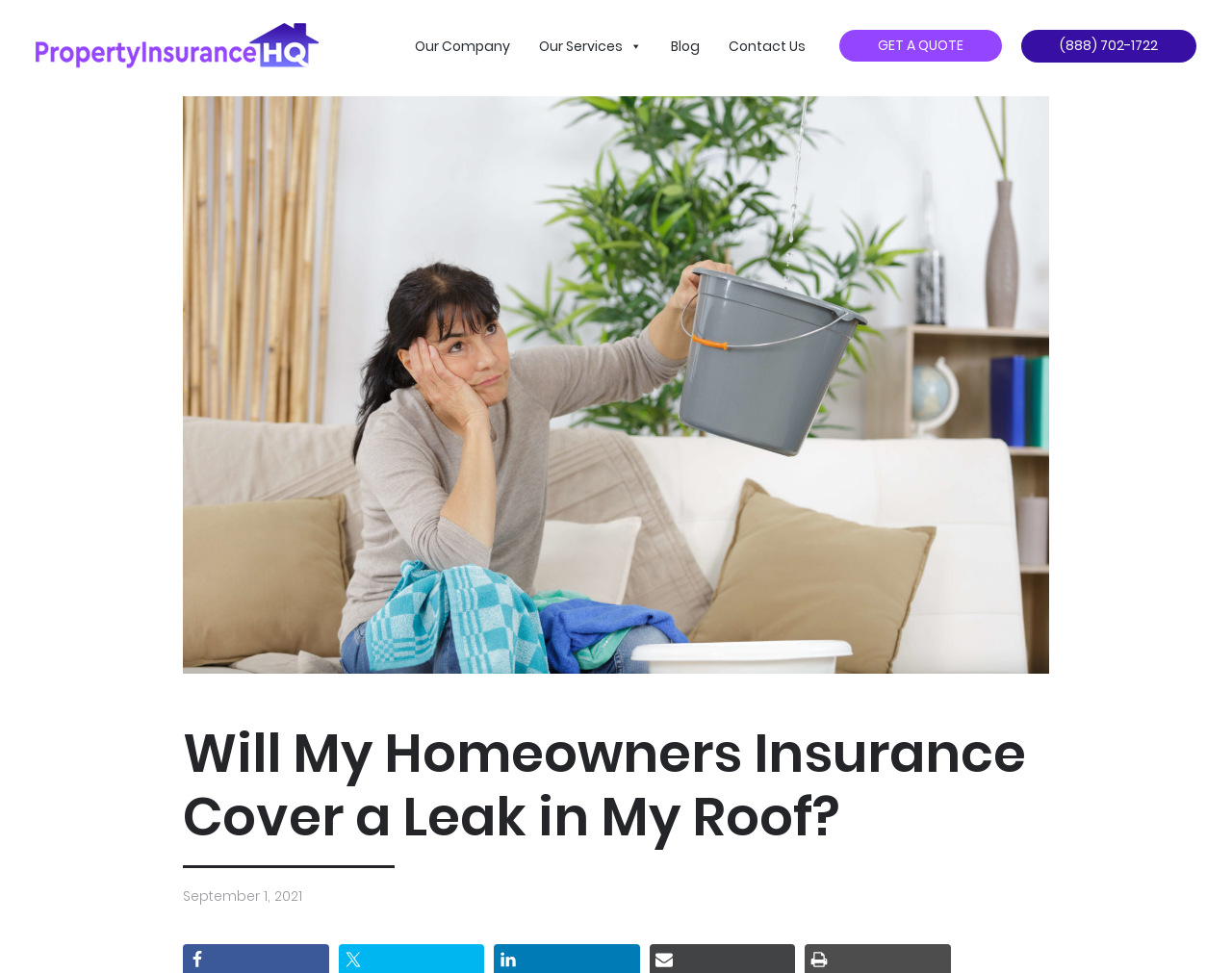Carefully observe the image and respond to the question with a detailed answer:
What is the purpose of the 'GET A QUOTE' link?

The 'GET A QUOTE' link is likely a call-to-action for users to request an insurance quote, given its prominent position on the webpage and the context of homeowners insurance.